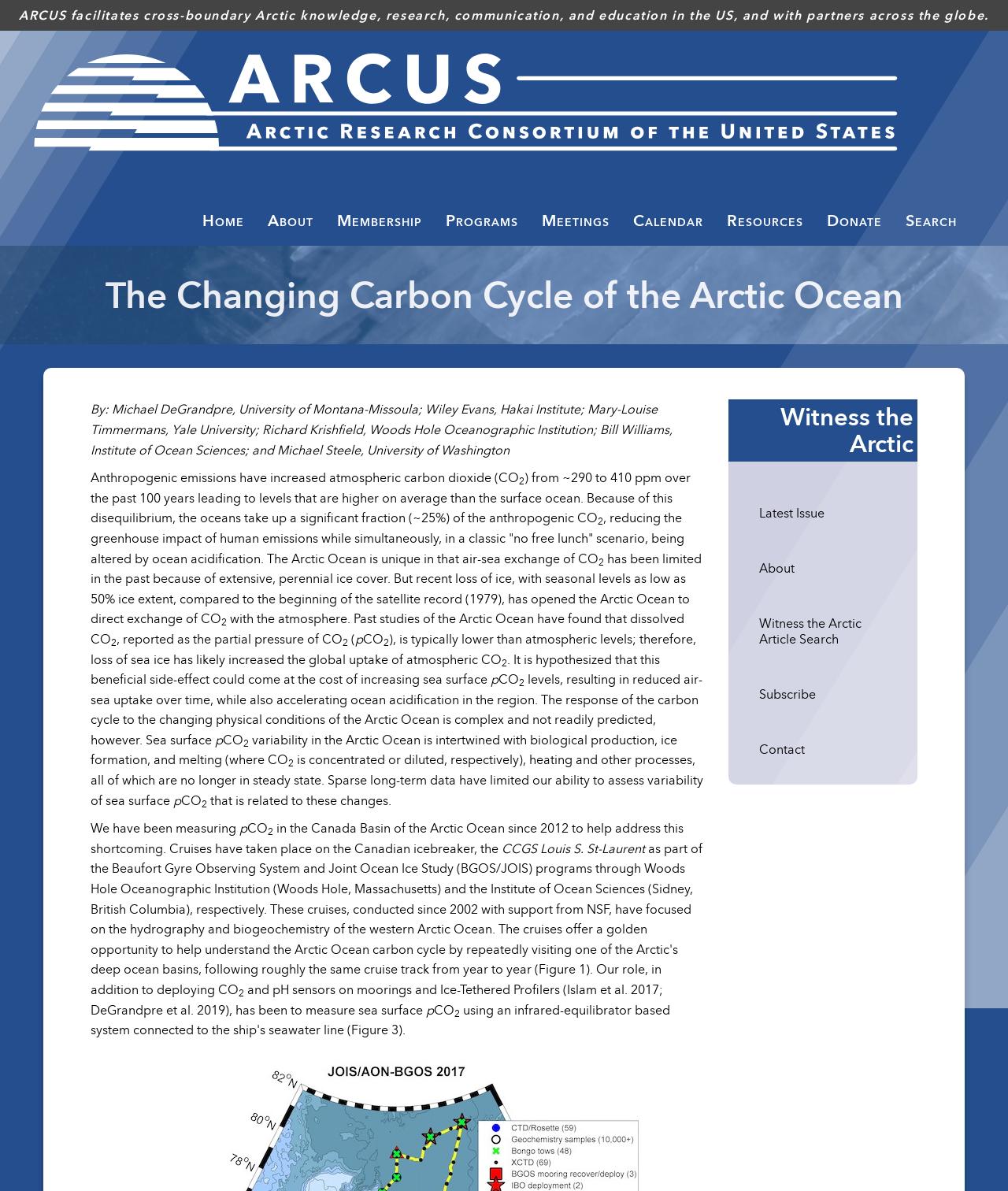Locate the bounding box coordinates of the element that should be clicked to fulfill the instruction: "Click on the 'Home' link".

[0.189, 0.169, 0.254, 0.202]